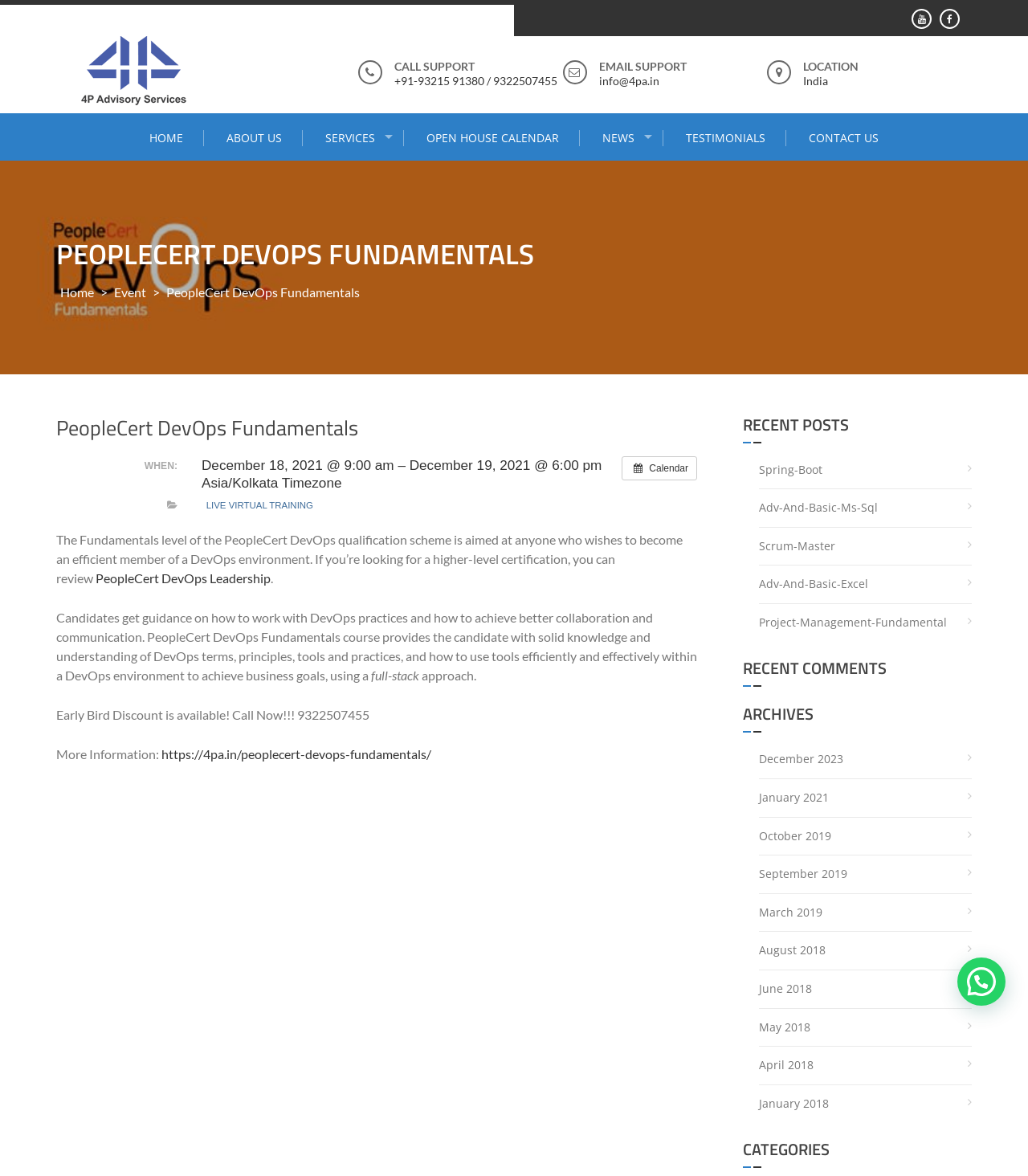Please locate and retrieve the main header text of the webpage.

PEOPLECERT DEVOPS FUNDAMENTALS